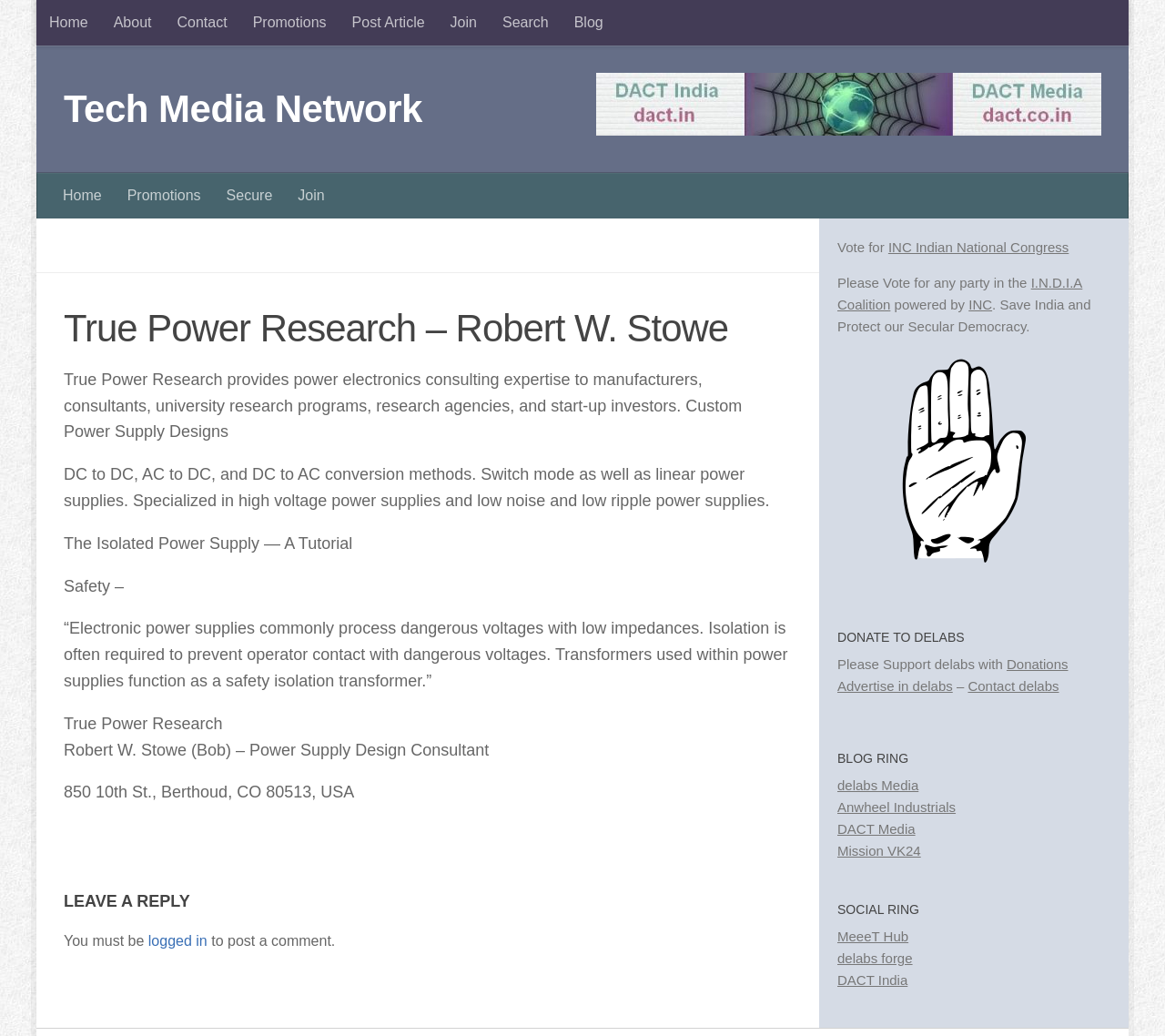What is the address of True Power Research?
Please answer the question as detailed as possible based on the image.

I found the address by looking at the article section of the webpage, where it lists the address as '850 10th St., Berthoud, CO 80513, USA'.